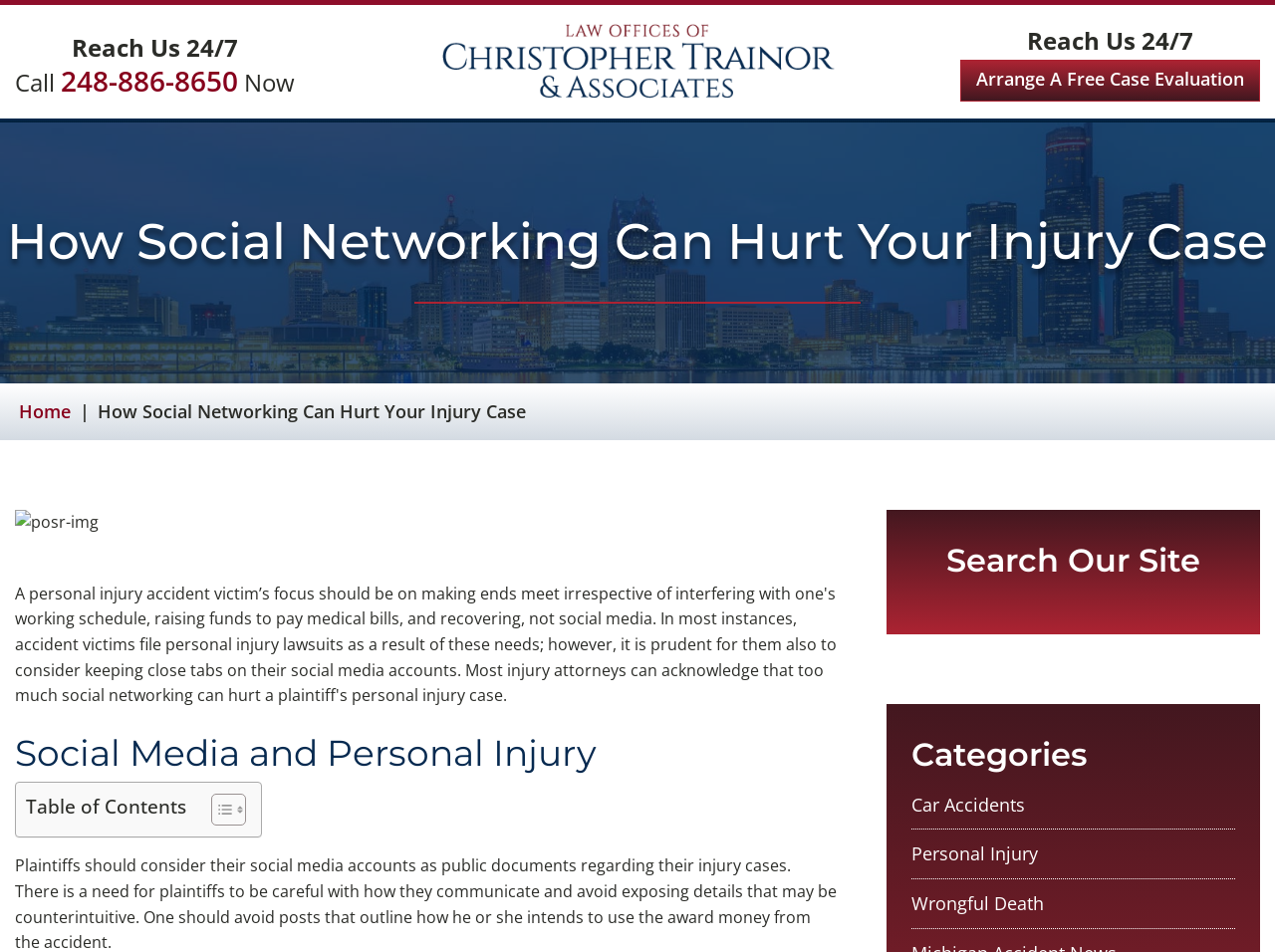Please provide a comprehensive response to the question below by analyzing the image: 
What is the topic of the article on this webpage?

I found the topic of the article by looking at the main heading element on the webpage, which contains the text 'How Social Networking Can Hurt Your Injury Case'.